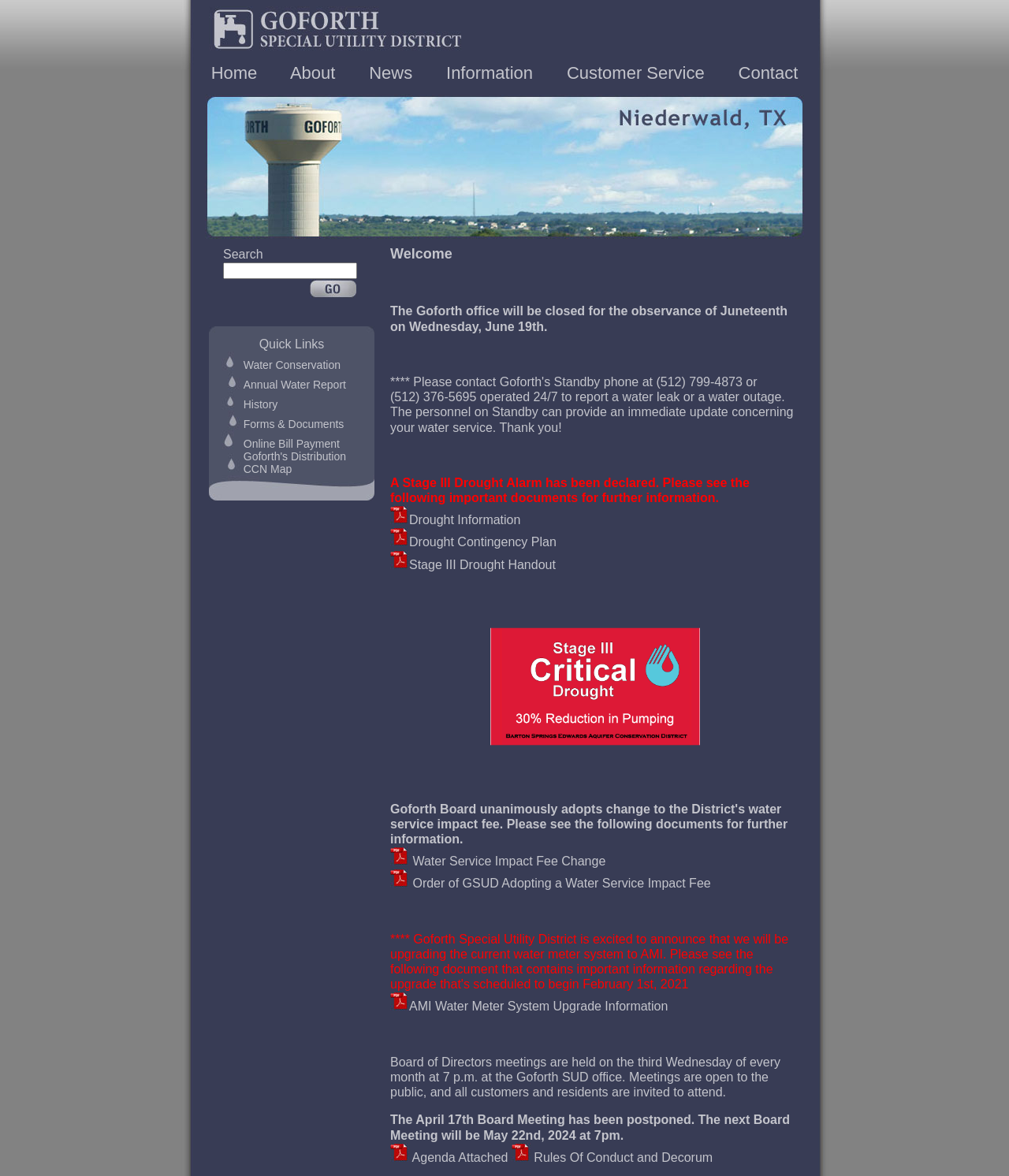What is the topic of the link 'Water Conservation'?
Look at the image and respond with a one-word or short phrase answer.

Water Conservation